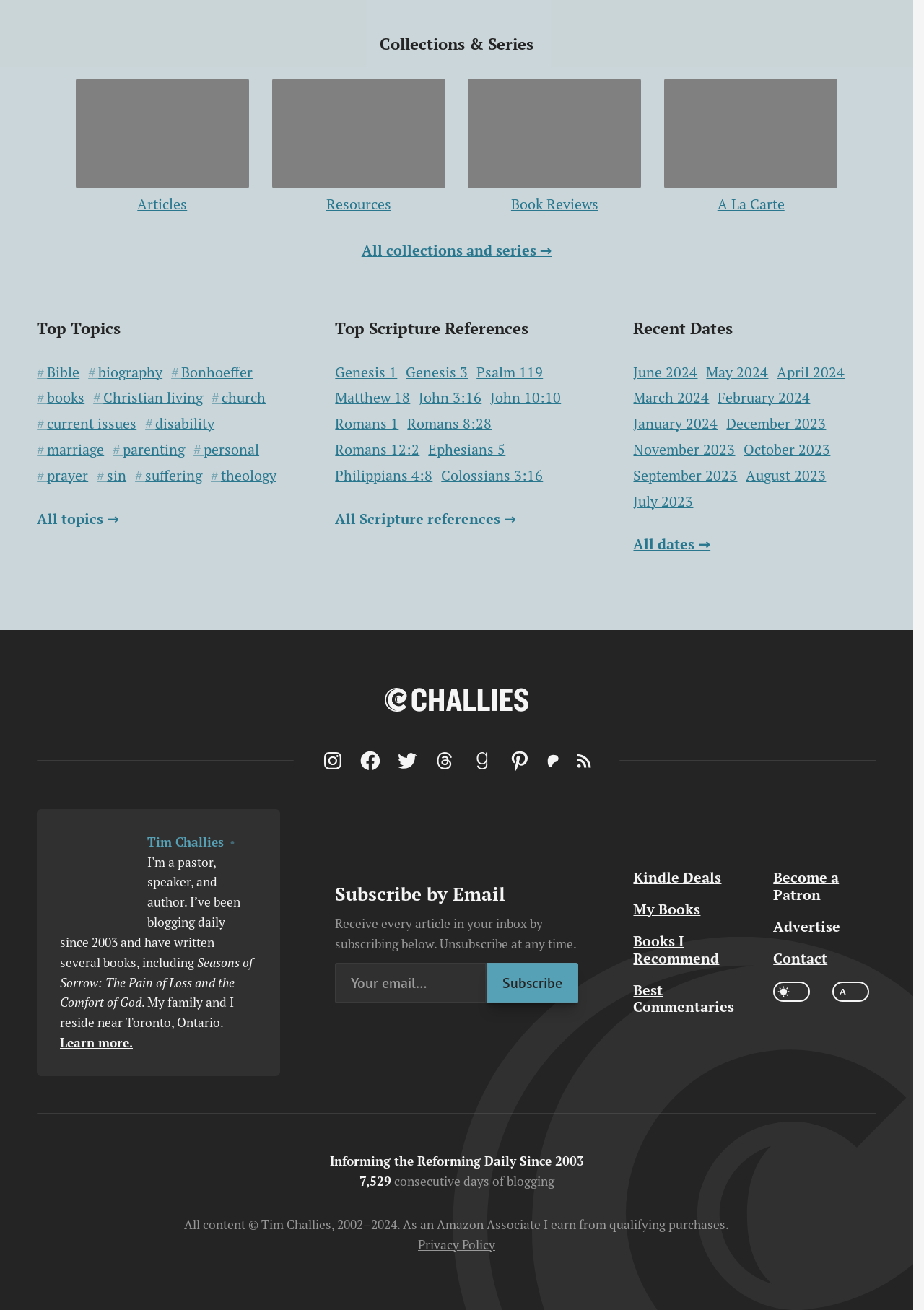Please identify the bounding box coordinates of the clickable area that will allow you to execute the instruction: "View the 'Top Topics'".

[0.04, 0.242, 0.131, 0.26]